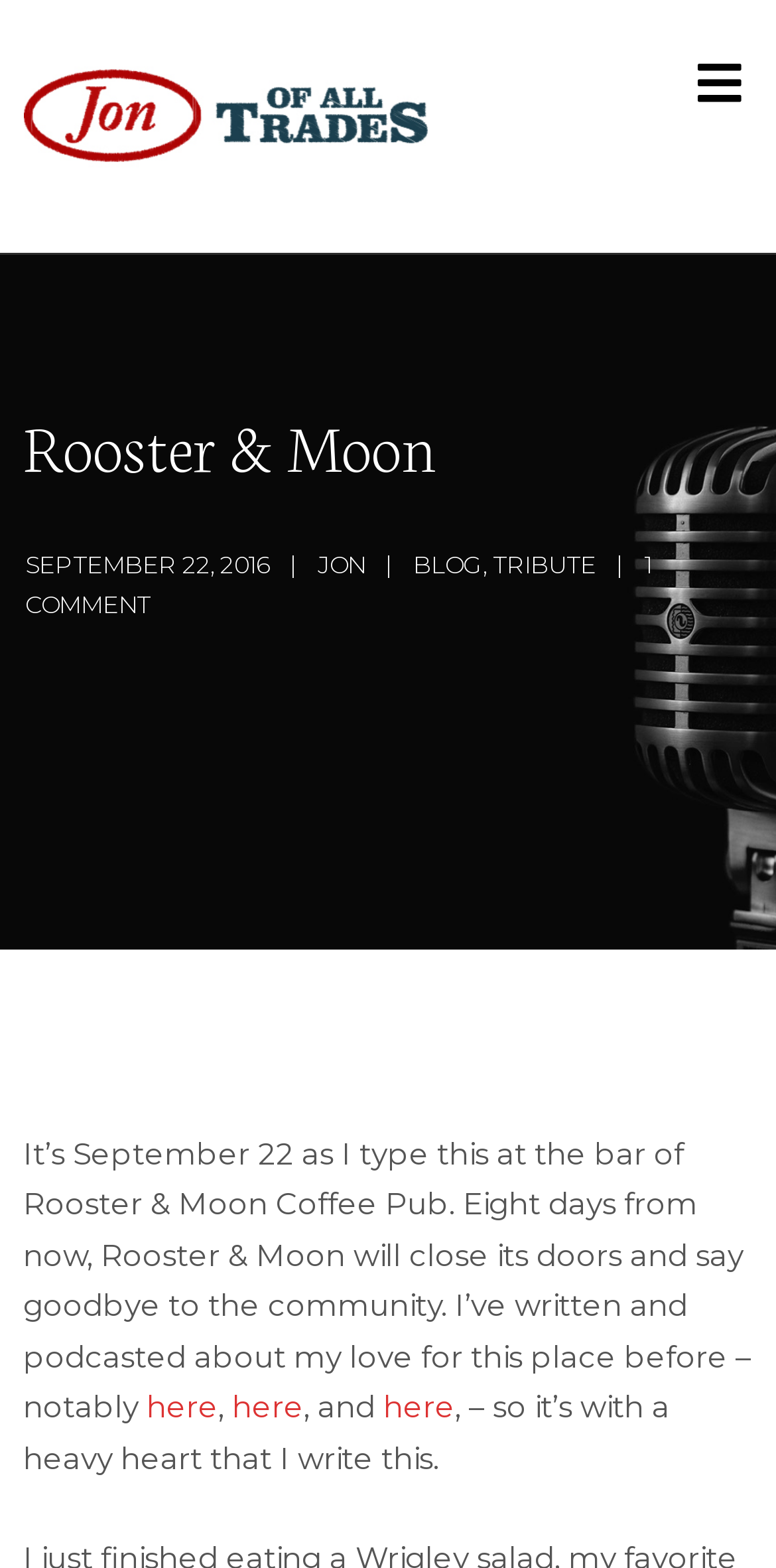Provide a one-word or short-phrase answer to the question:
What is the sentiment of the author towards the closure of Rooster & Moon?

Sad